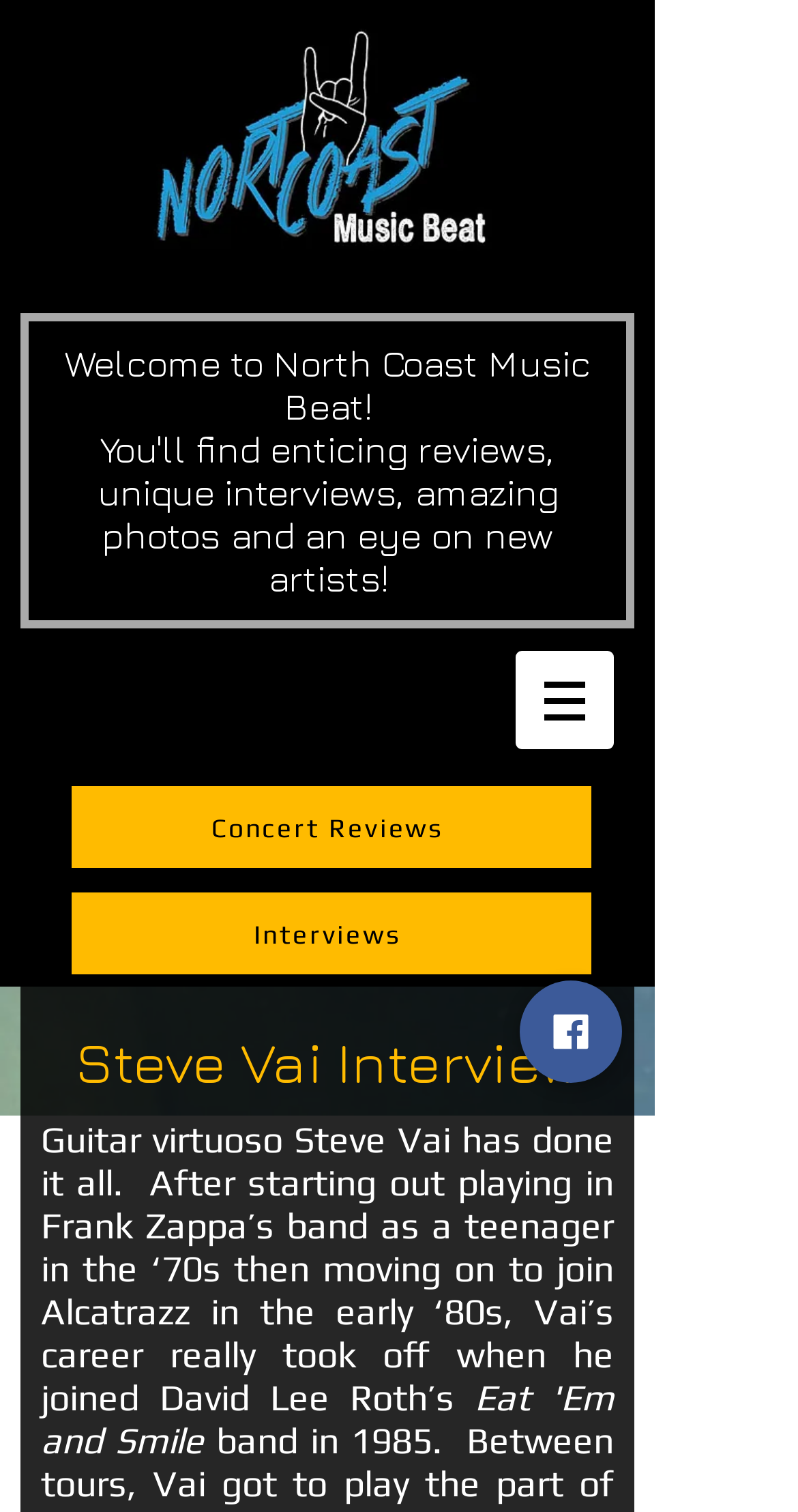What social media platform is linked on the website?
With the help of the image, please provide a detailed response to the question.

The link 'Facebook' and the accompanying image suggest that the website has a presence on the Facebook social media platform.